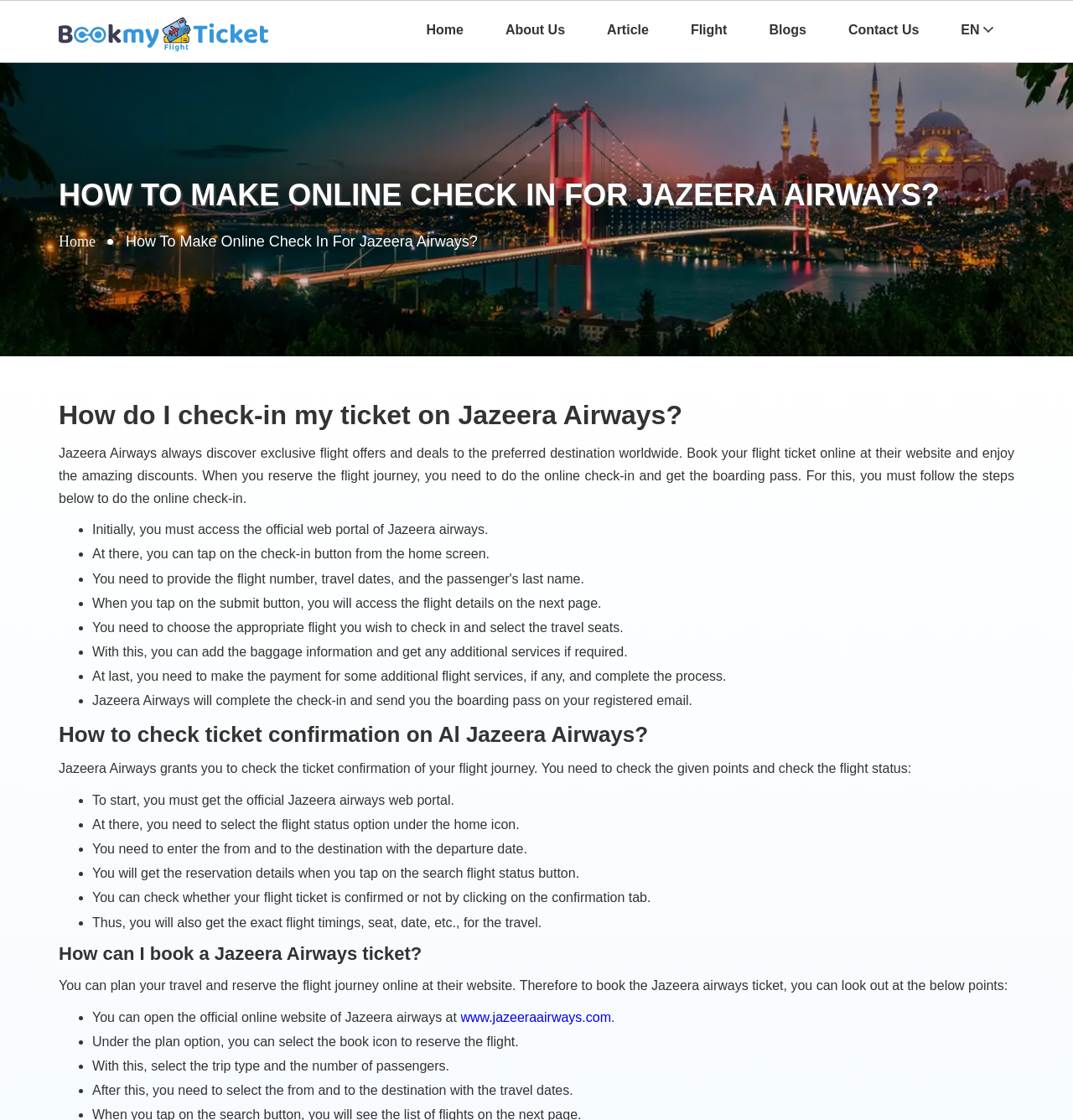Locate the UI element described by Home and provide its bounding box coordinates. Use the format (top-left x, top-left y, bottom-right x, bottom-right y) with all values as floating point numbers between 0 and 1.

[0.055, 0.207, 0.089, 0.225]